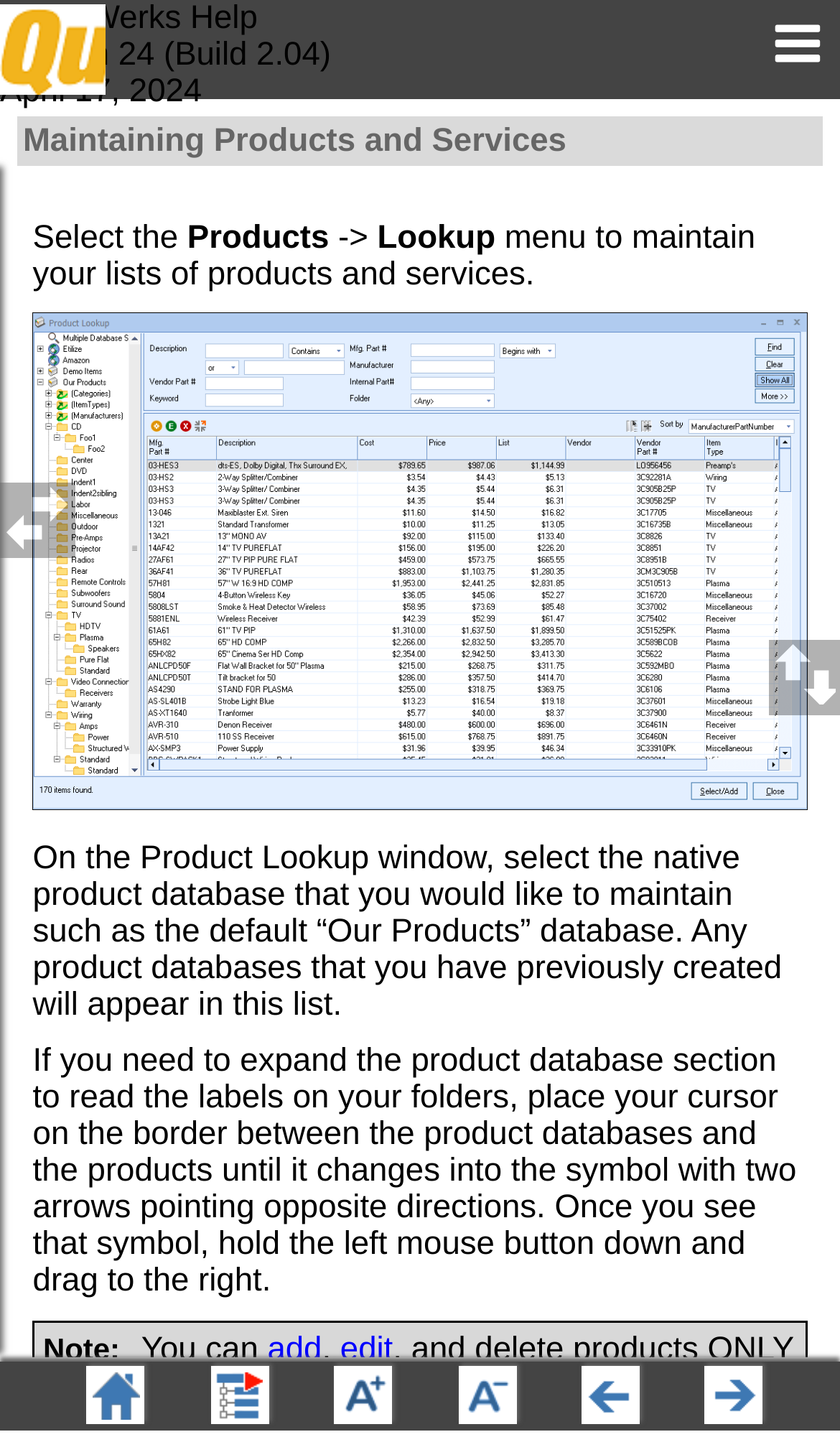How can you expand the product database section?
Based on the image, answer the question with a single word or brief phrase.

Drag the border to the right